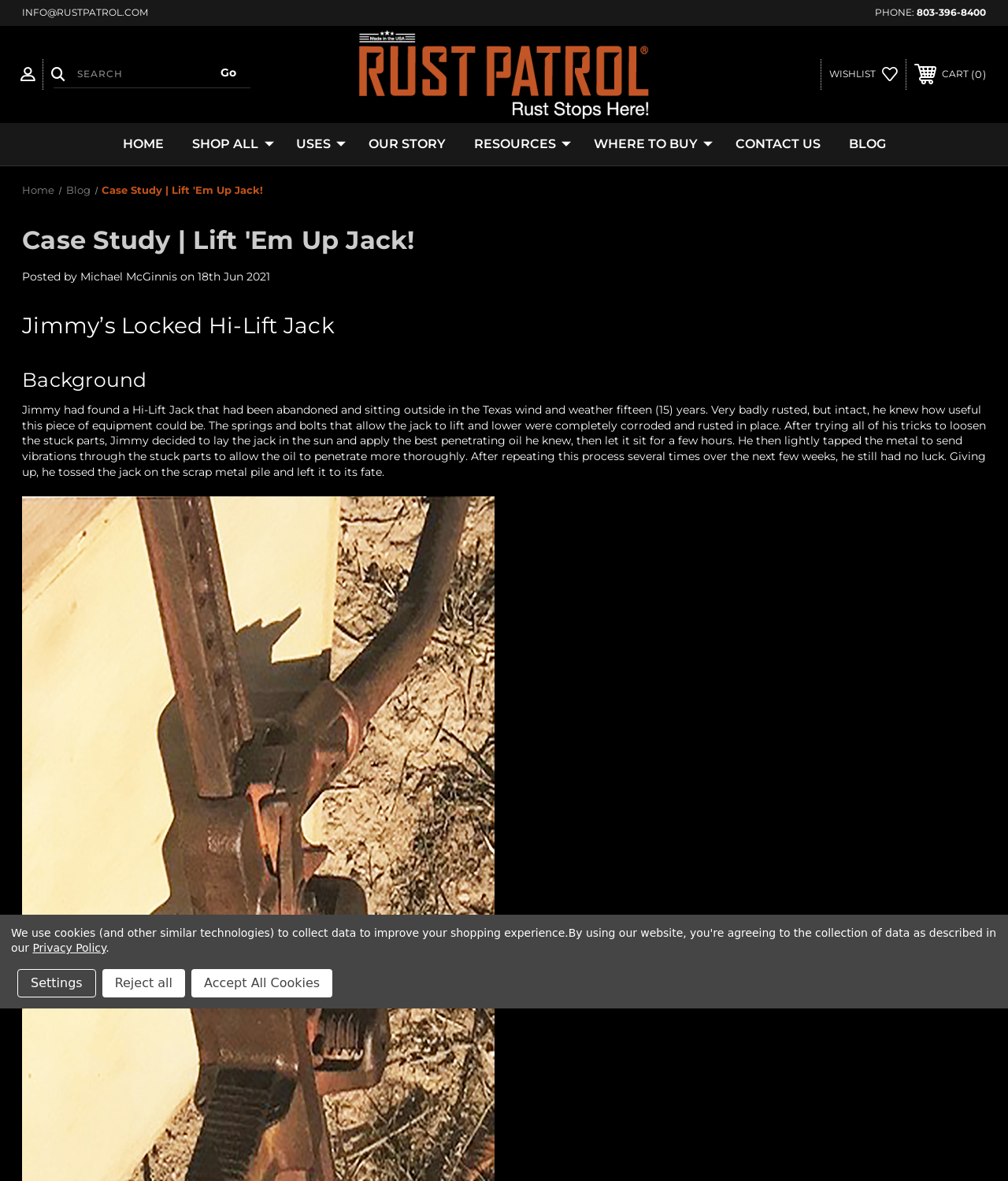Could you determine the bounding box coordinates of the clickable element to complete the instruction: "Click the 'Compare' button"? Provide the coordinates as four float numbers between 0 and 1, i.e., [left, top, right, bottom].

None